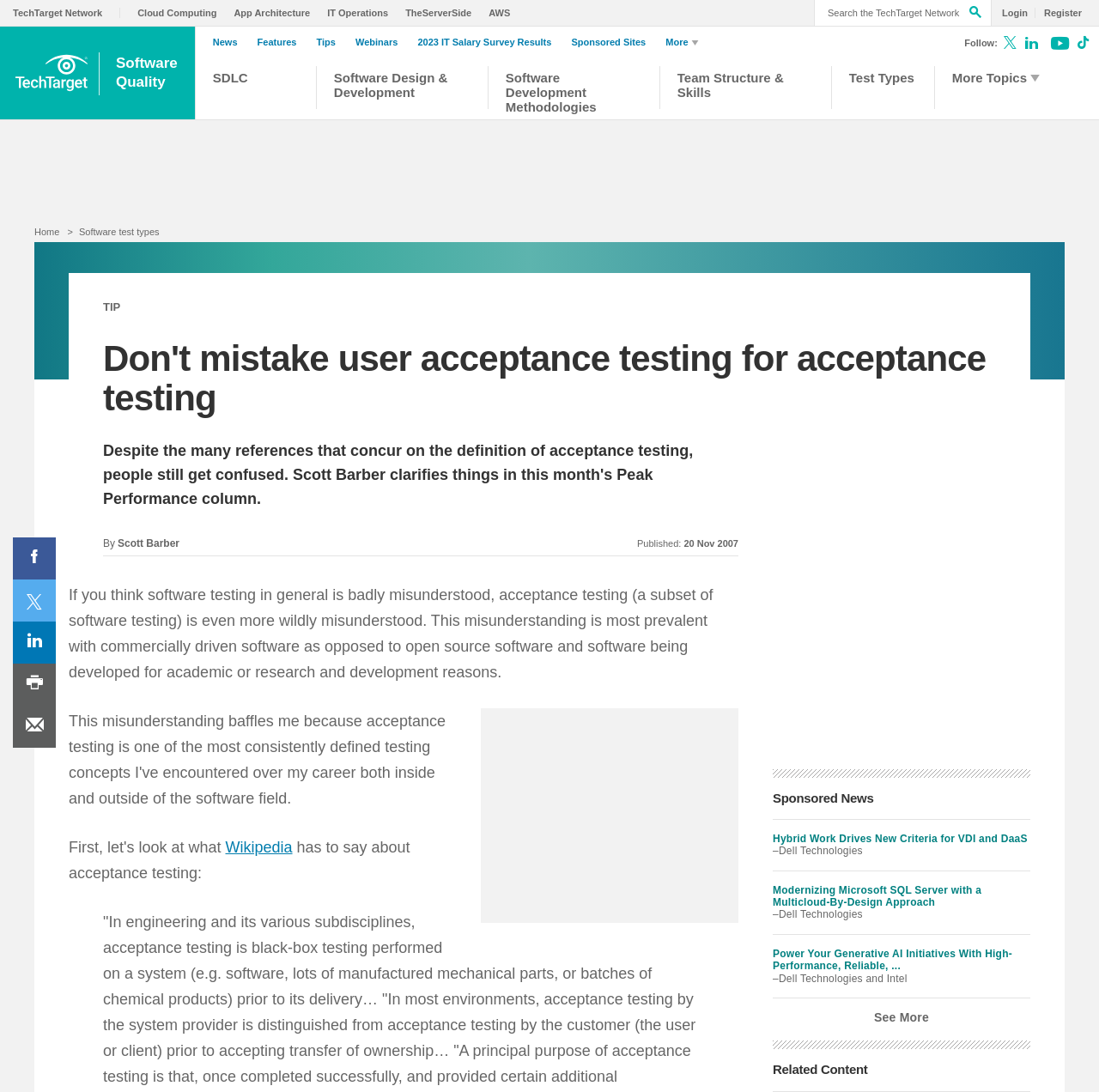Identify the bounding box coordinates of the region that should be clicked to execute the following instruction: "Click the HOME link".

None